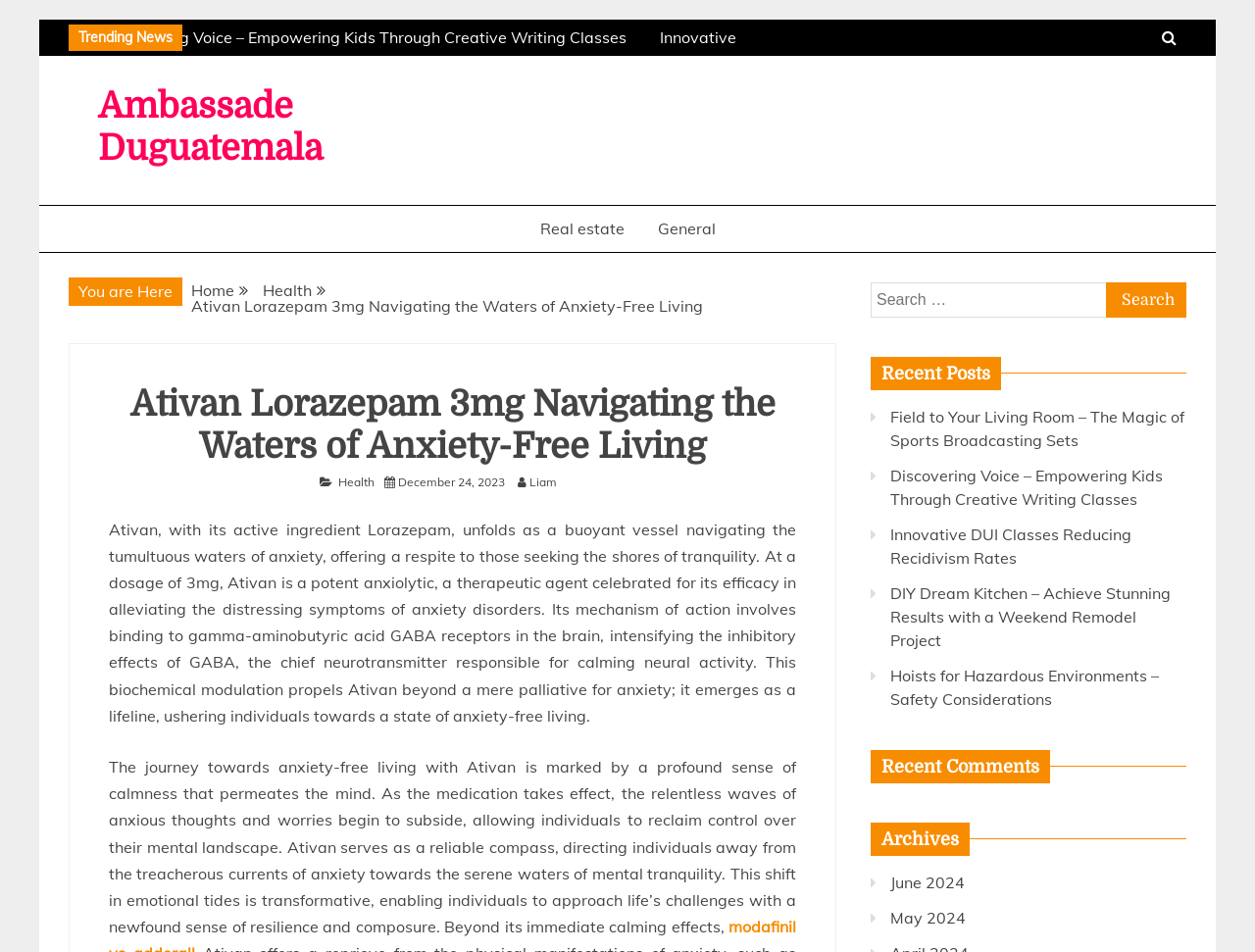Locate the bounding box of the UI element defined by this description: "Real estate". The coordinates should be given as four float numbers between 0 and 1, formatted as [left, top, right, bottom].

[0.418, 0.216, 0.509, 0.264]